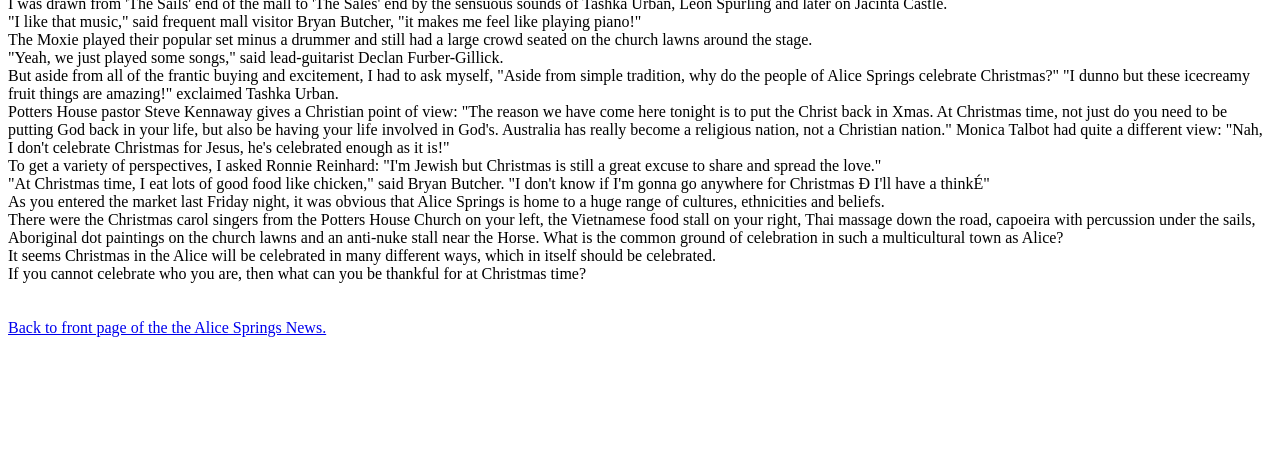What is the name of the lead guitarist mentioned in the article?
Look at the image and respond with a one-word or short phrase answer.

Declan Furber-Gillick